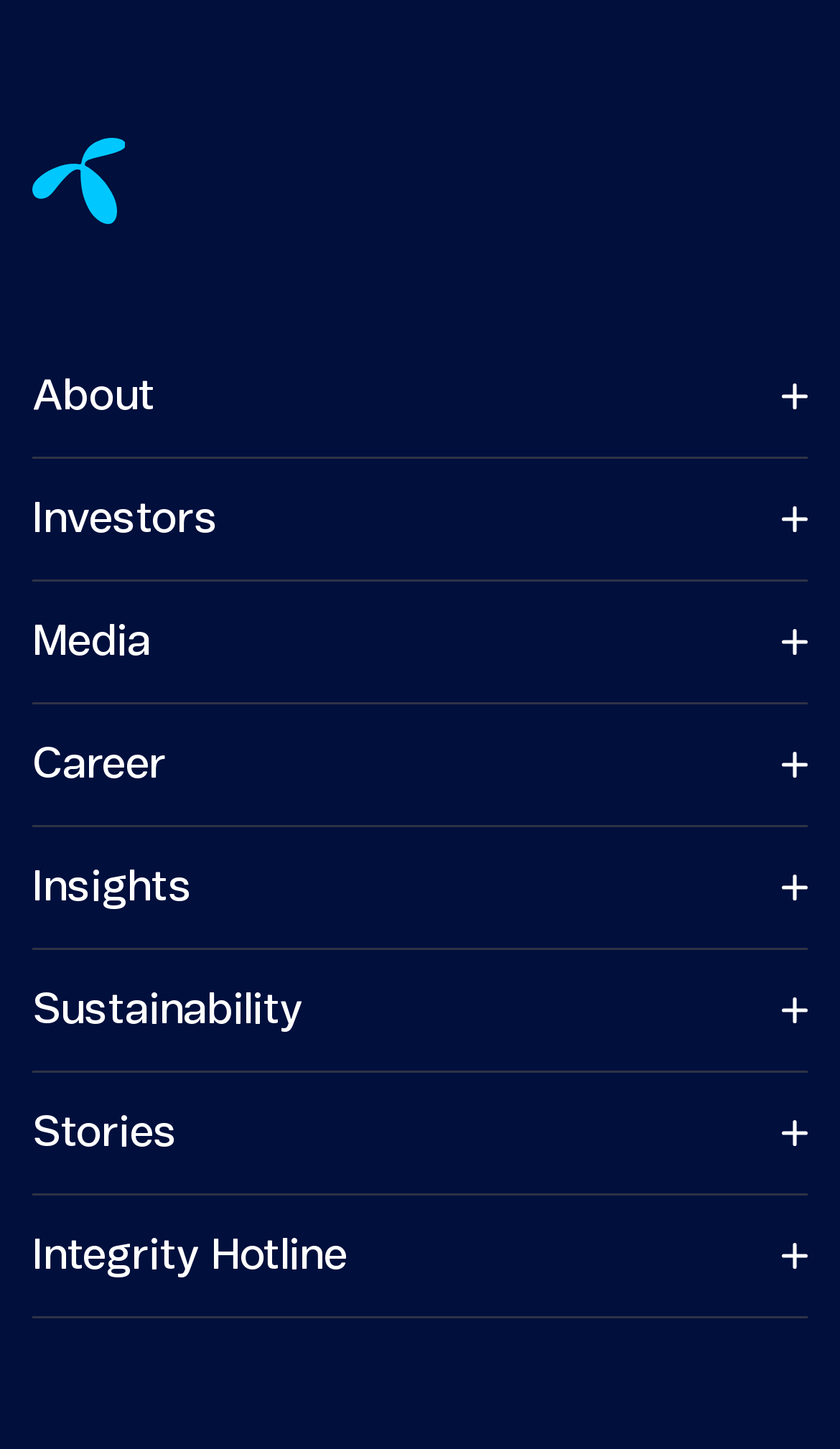How many links are under the 'Investors' heading?
Please provide a single word or phrase in response based on the screenshot.

5